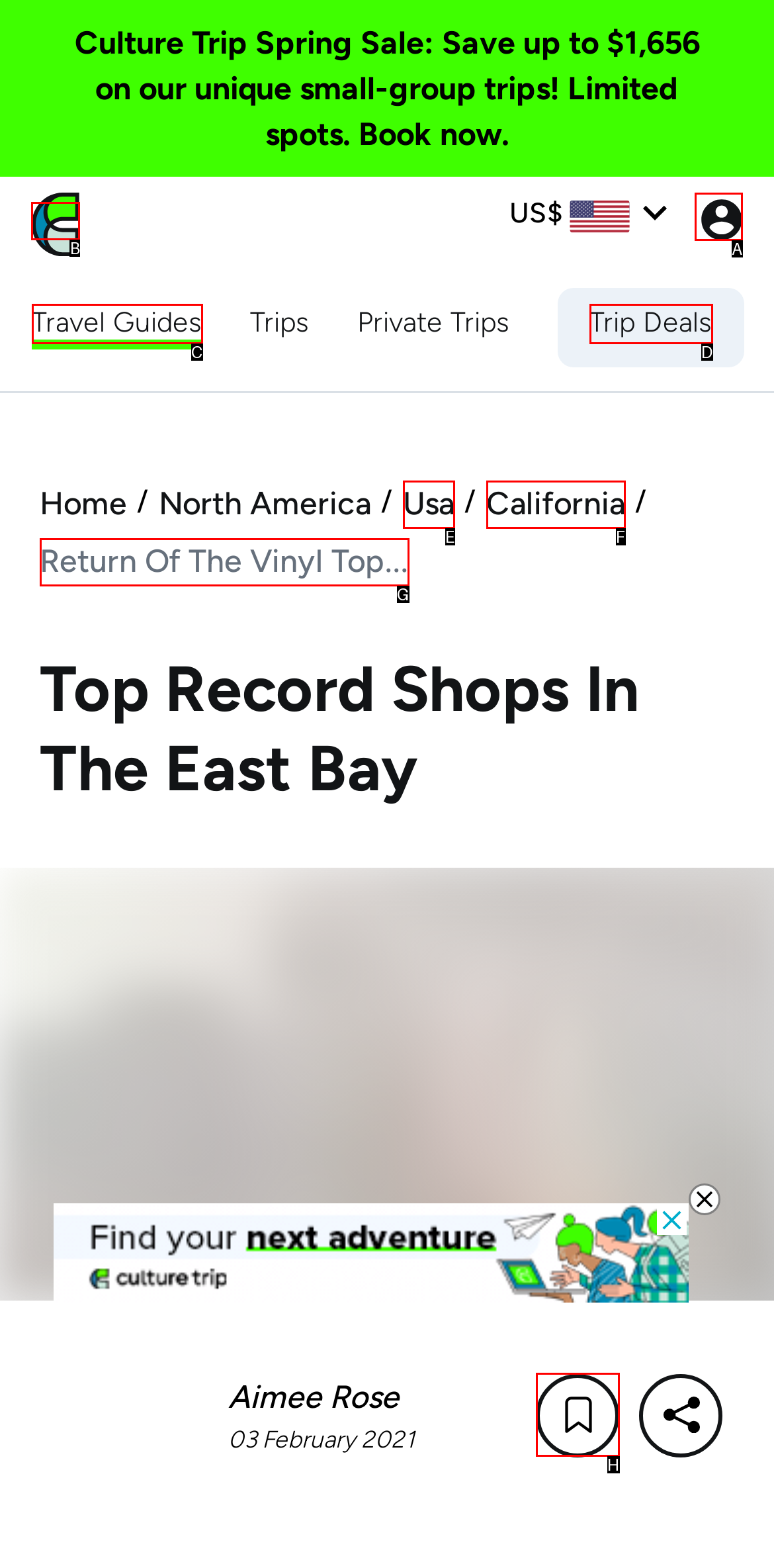Indicate the HTML element that should be clicked to perform the task: Click the Culture Trip logo Reply with the letter corresponding to the chosen option.

B